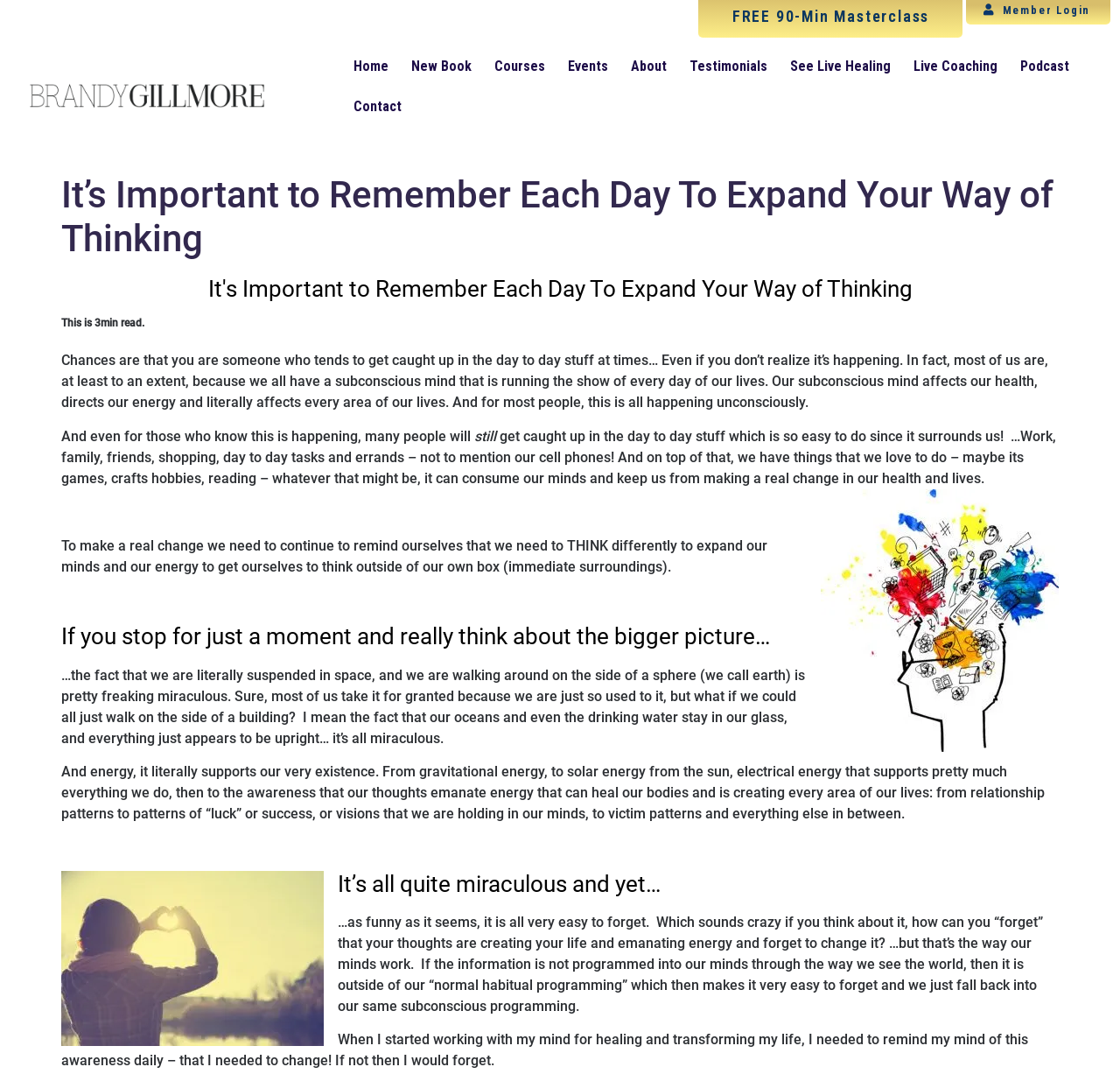Pinpoint the bounding box coordinates of the element you need to click to execute the following instruction: "Click the 'Home' link". The bounding box should be represented by four float numbers between 0 and 1, in the format [left, top, right, bottom].

[0.305, 0.043, 0.357, 0.081]